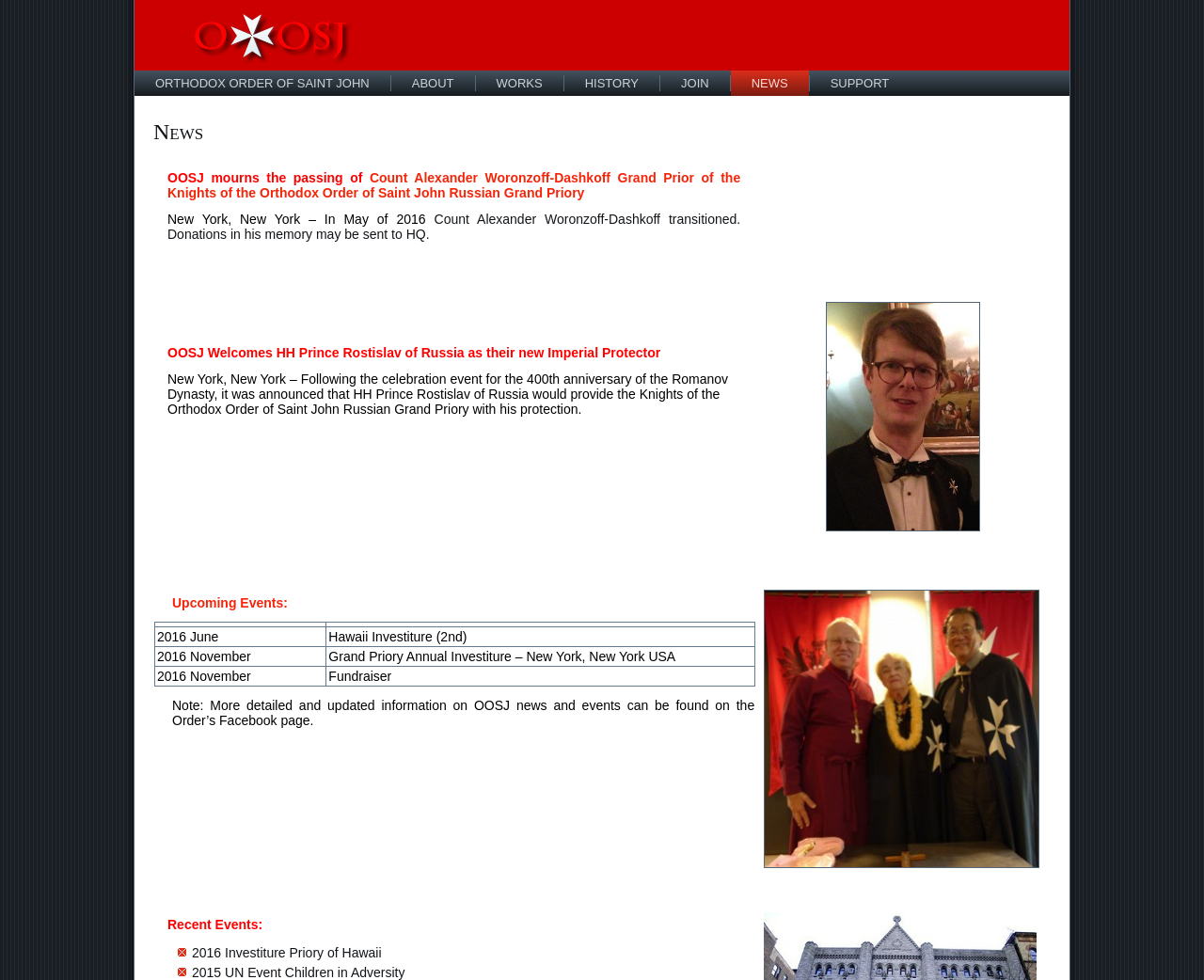Write a detailed summary of the webpage, including text, images, and layout.

The webpage is about the News section of the Orthodox Order of Saint John. At the top, there is a navigation menu with six links: "ORTHODOX ORDER OF SAINT JOHN", "ABOUT", "WORKS", "HISTORY", "JOIN", and "SUPPORT". Below the navigation menu, there is a heading that reads "News".

The main content of the page is divided into three sections, each presented in a table layout. The first section has a news article about the passing of Count Alexander Woronzoff-Dashkoff, with a brief description and a call to action to make donations in his memory.

The second section has another news article about HH Prince Rostislav of Russia becoming the new Imperial Protector of the Knights of the Orthodox Order of Saint John Russian Grand Priory. This section also includes an image.

The third section is about upcoming events, with a note that more detailed information can be found on the Order's Facebook page. This section has a table with three rows, each listing an event with its date and description. There is also an image in this section.

Overall, the webpage has a simple and organized layout, with a focus on presenting news and information about the Orthodox Order of Saint John.